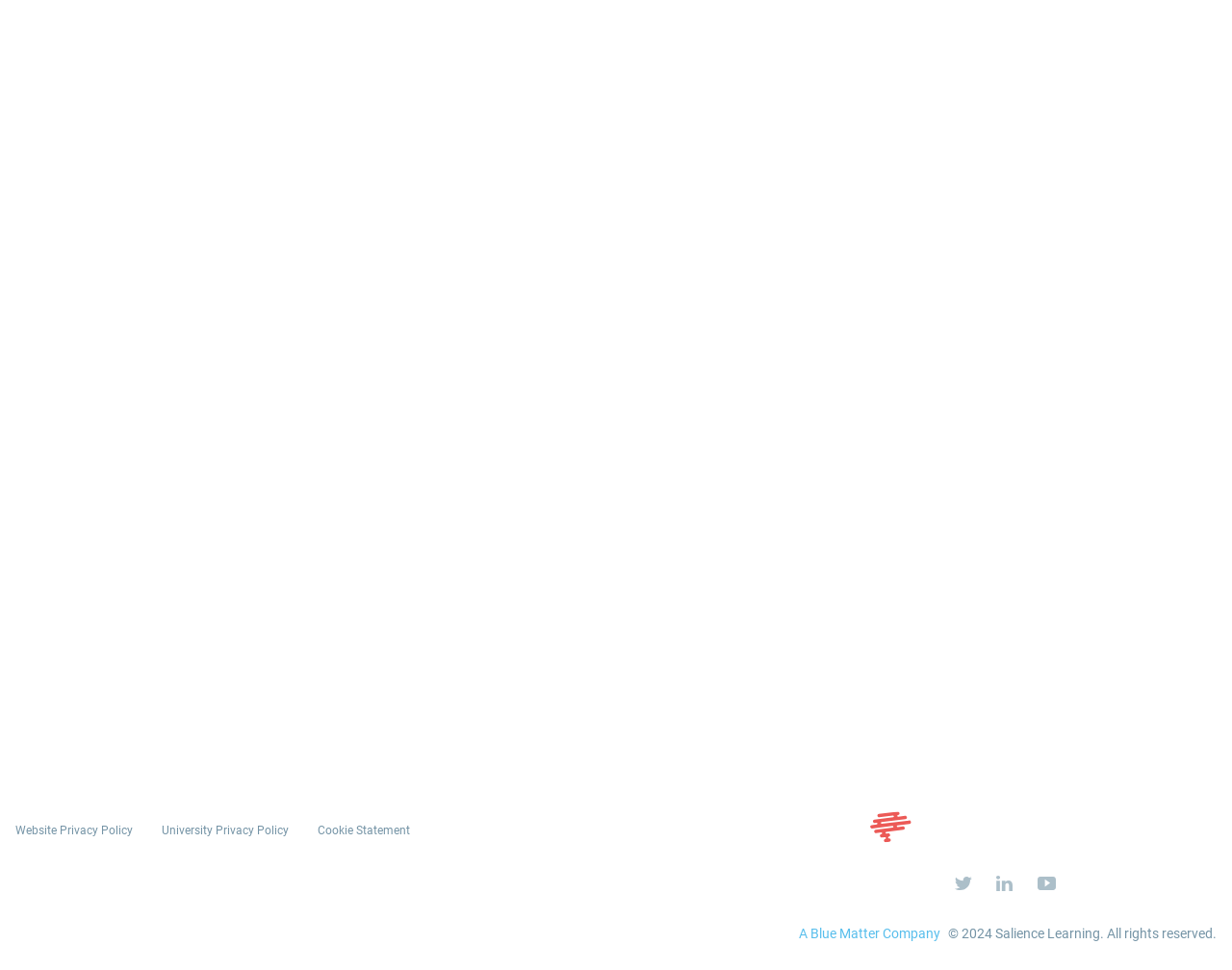What is the year of copyright?
Carefully analyze the image and provide a thorough answer to the question.

I found a StaticText element with the text '© 2024 Salience Learning. All rights reserved.' which indicates that the year of copyright is 2024.